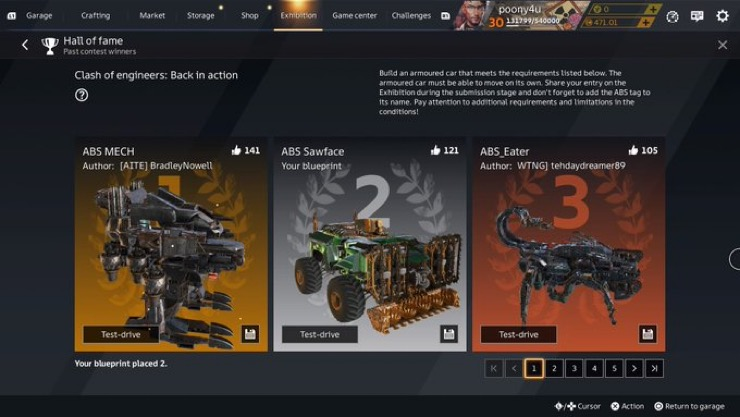Who is the author of ABS Sawface?
Respond to the question with a well-detailed and thorough answer.

The author of ABS Sawface can be identified by looking at the label 'Your blueprint' which indicates that it belongs to the user, and the username is Poony4u.